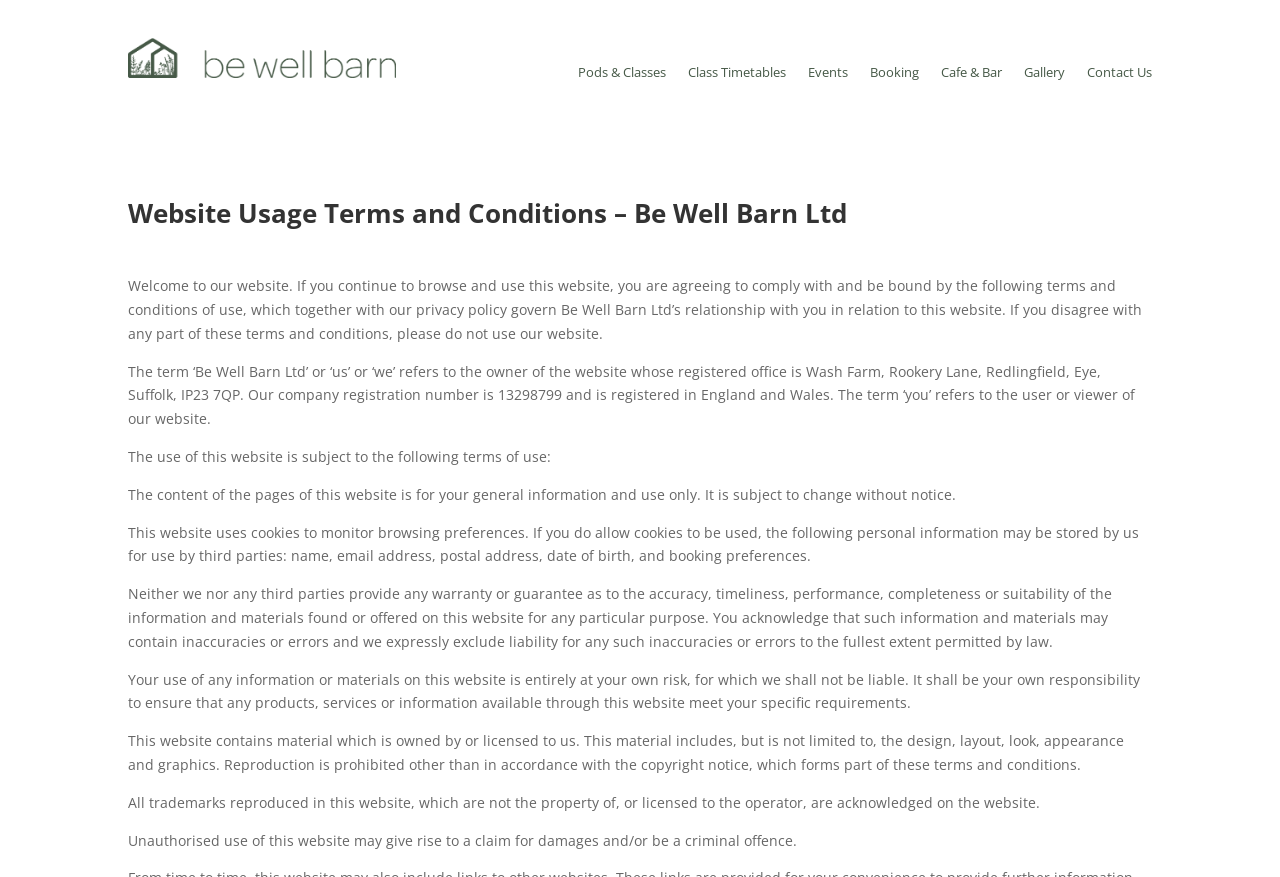Using the information in the image, give a detailed answer to the following question: What is the consequence of unauthorized use of this website?

The consequence of unauthorized use of this website can be found in the terms and conditions section, specifically in the paragraph that discusses the unauthorized use of the website, where it is stated that 'Unauthorised use of this website may give rise to a claim for damages and/or be a criminal offence.'